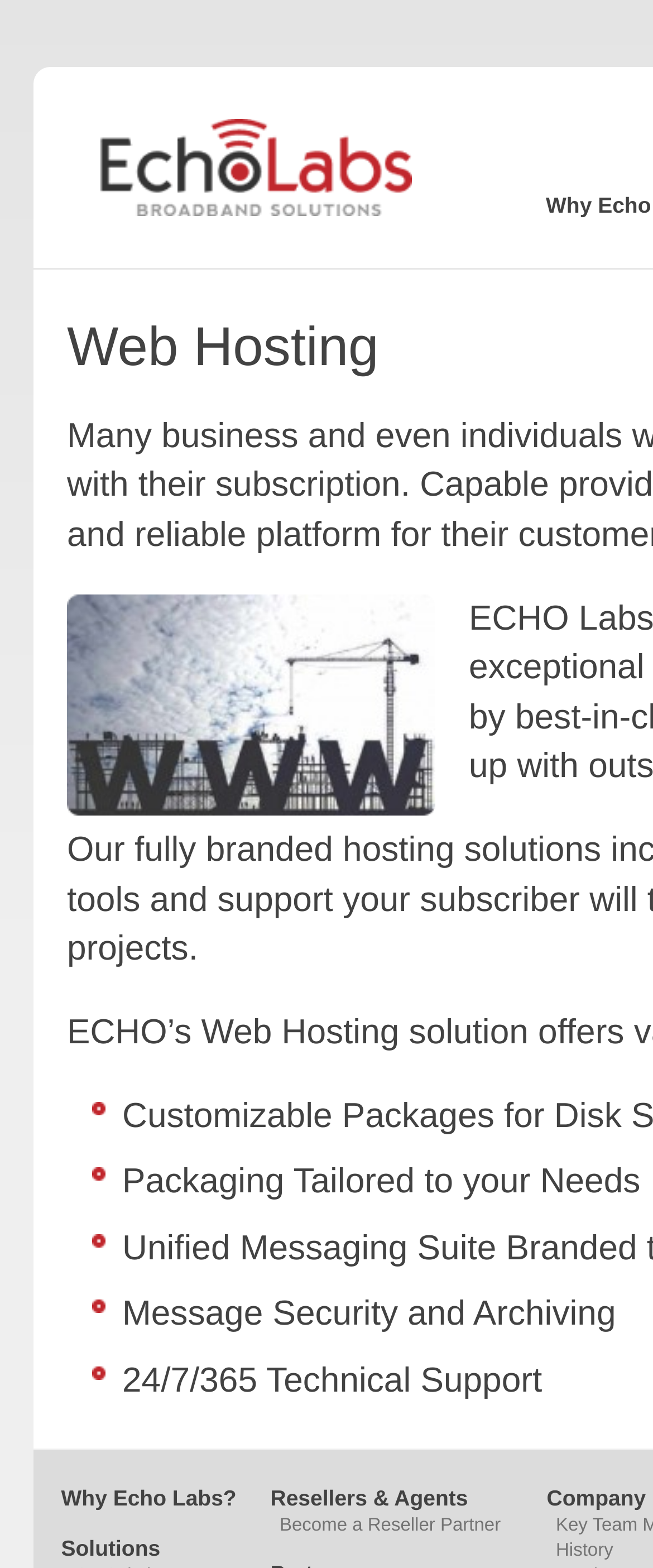How many types of support does Echo Labs offer?
Using the image, respond with a single word or phrase.

One